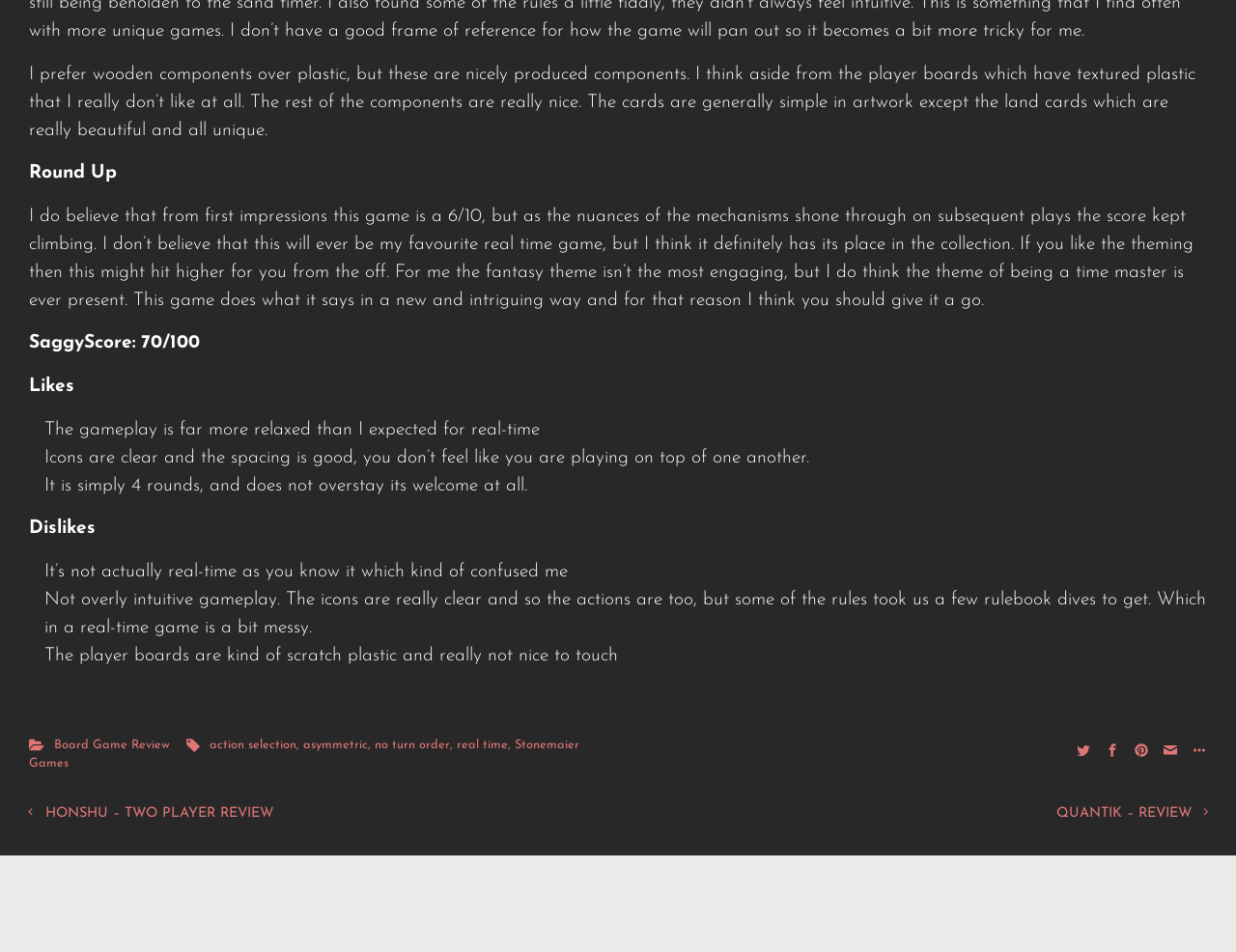Identify the bounding box of the HTML element described here: "asymmetric". Provide the coordinates as four float numbers between 0 and 1: [left, top, right, bottom].

[0.245, 0.775, 0.298, 0.789]